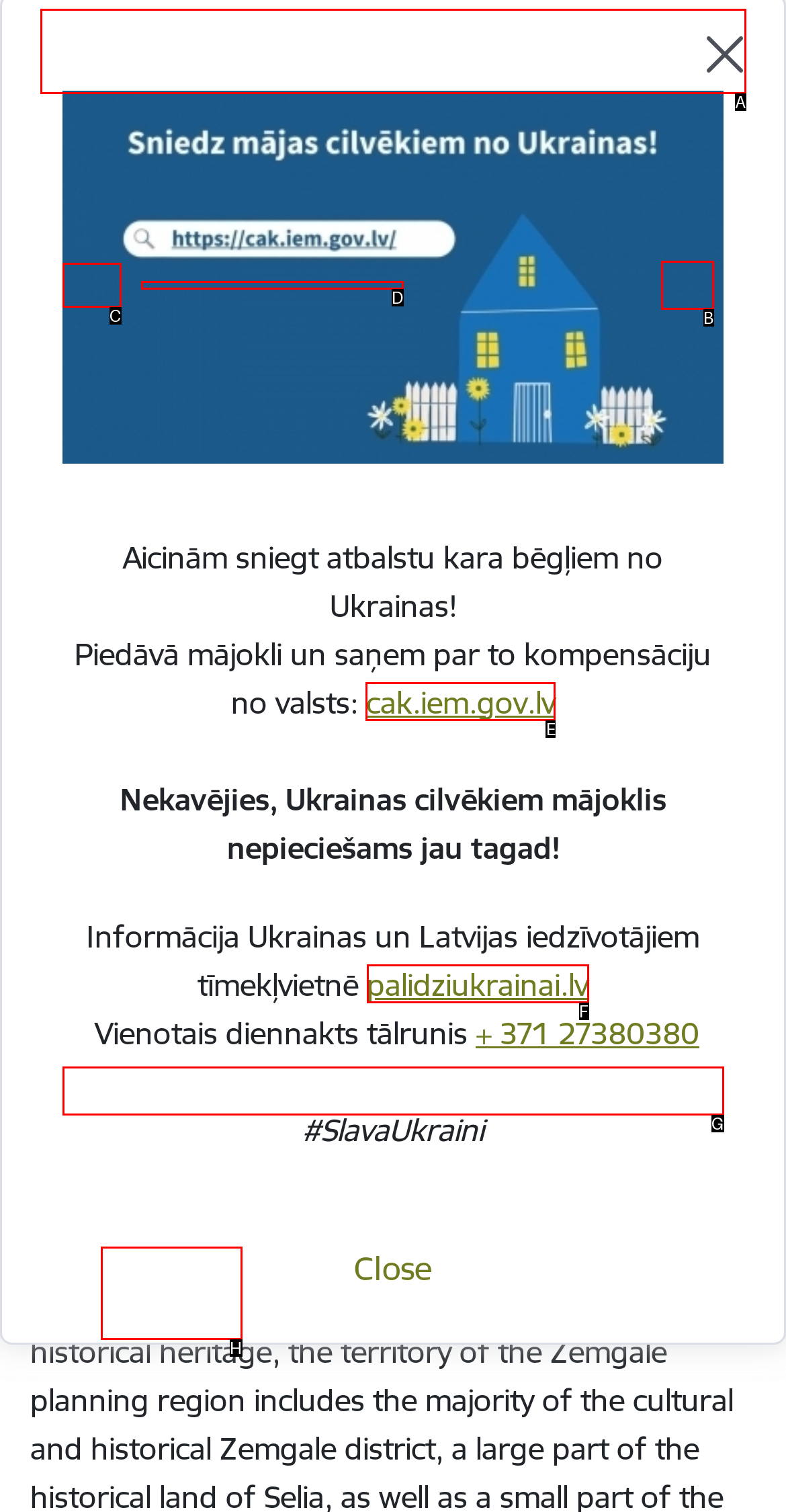Please provide the letter of the UI element that best fits the following description: aria-label="Time Slider"
Respond with the letter from the given choices only.

D